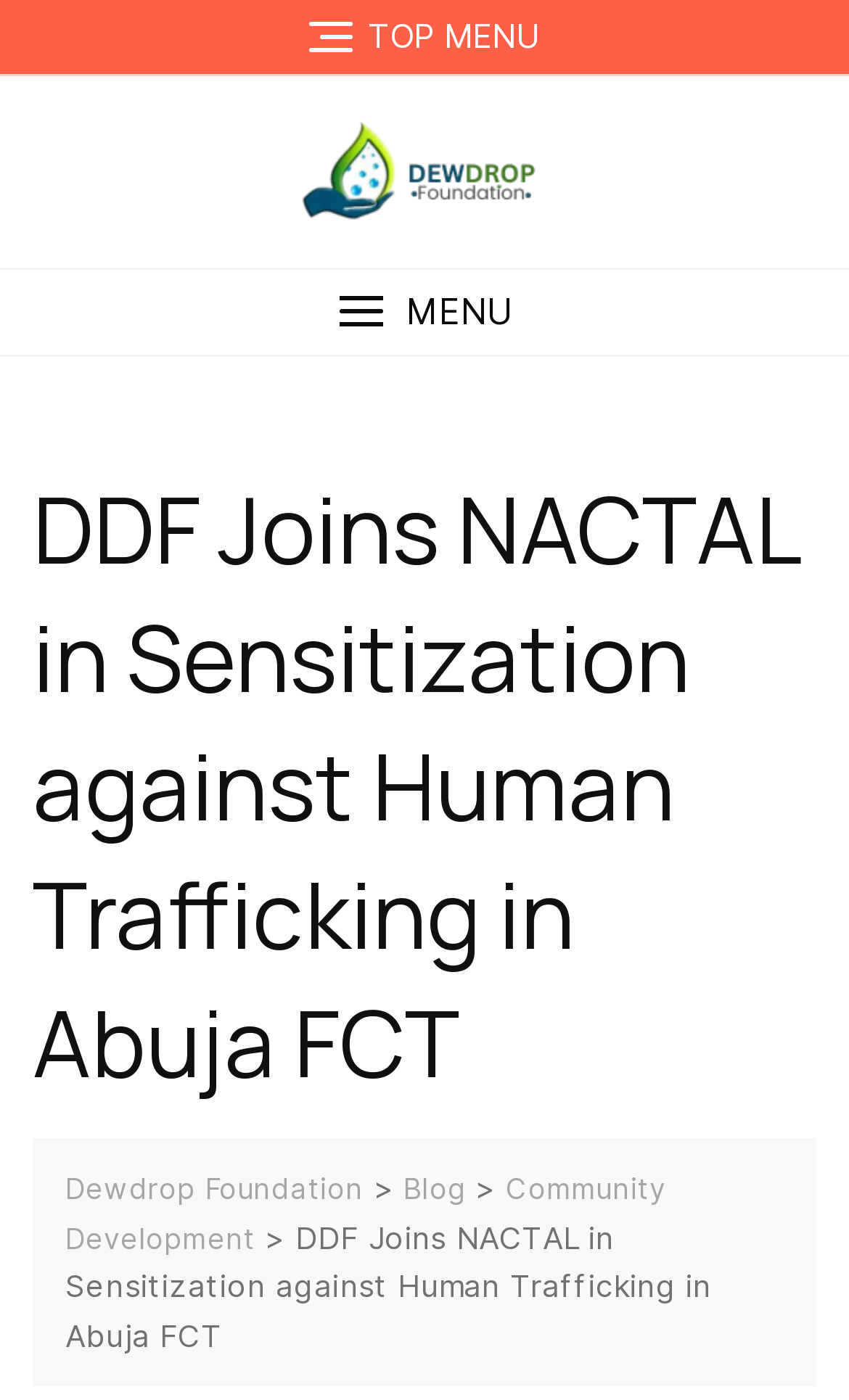Deliver a detailed narrative of the webpage's visual and textual elements.

The webpage is about Dewdrop Foundation's involvement in a sensitization program against human trafficking in Abuja FCT, in partnership with NACTAL. 

At the top of the page, there is a top menu bar with a "MENU" button on the left side and a link labeled "TOP MENU" that spans the entire width of the page. 

Below the top menu bar, there is a prominent heading that reads "DDF Joins NACTAL in Sensitization against Human Trafficking in Abuja FCT". 

To the left of the heading, there is an image with a link, which appears to be a logo or an icon. 

On the bottom half of the page, there are several links, including "Dewdrop Foundation", "Blog", and "Community Development", which are arranged horizontally and are likely part of a navigation menu or a footer section. 

There is also a static text element that repeats the title "DDF Joins NACTAL in Sensitization against Human Trafficking in Abuja FCT" at the bottom of the page.